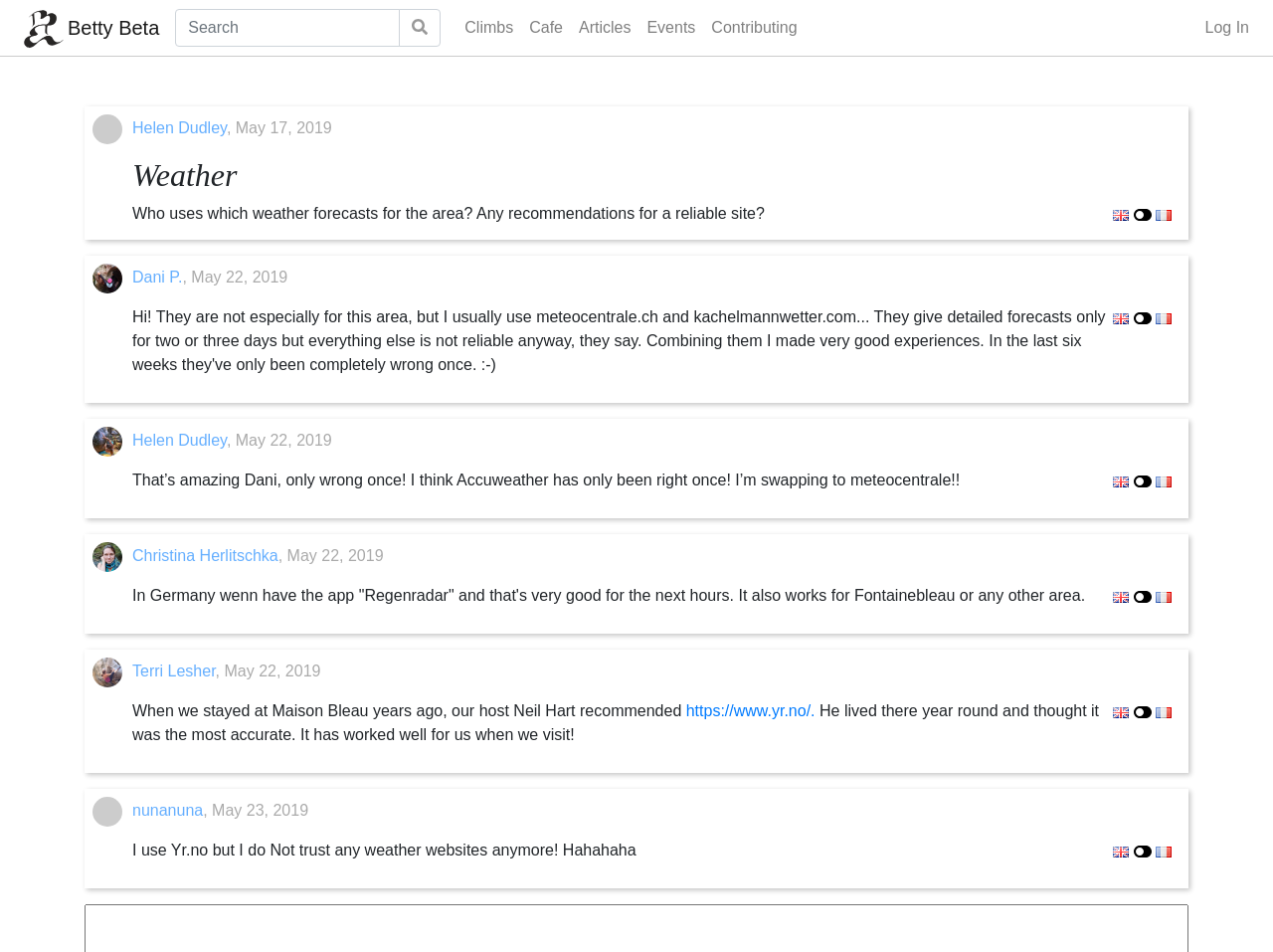Identify the bounding box coordinates for the region to click in order to carry out this instruction: "Log In". Provide the coordinates using four float numbers between 0 and 1, formatted as [left, top, right, bottom].

[0.94, 0.008, 0.987, 0.05]